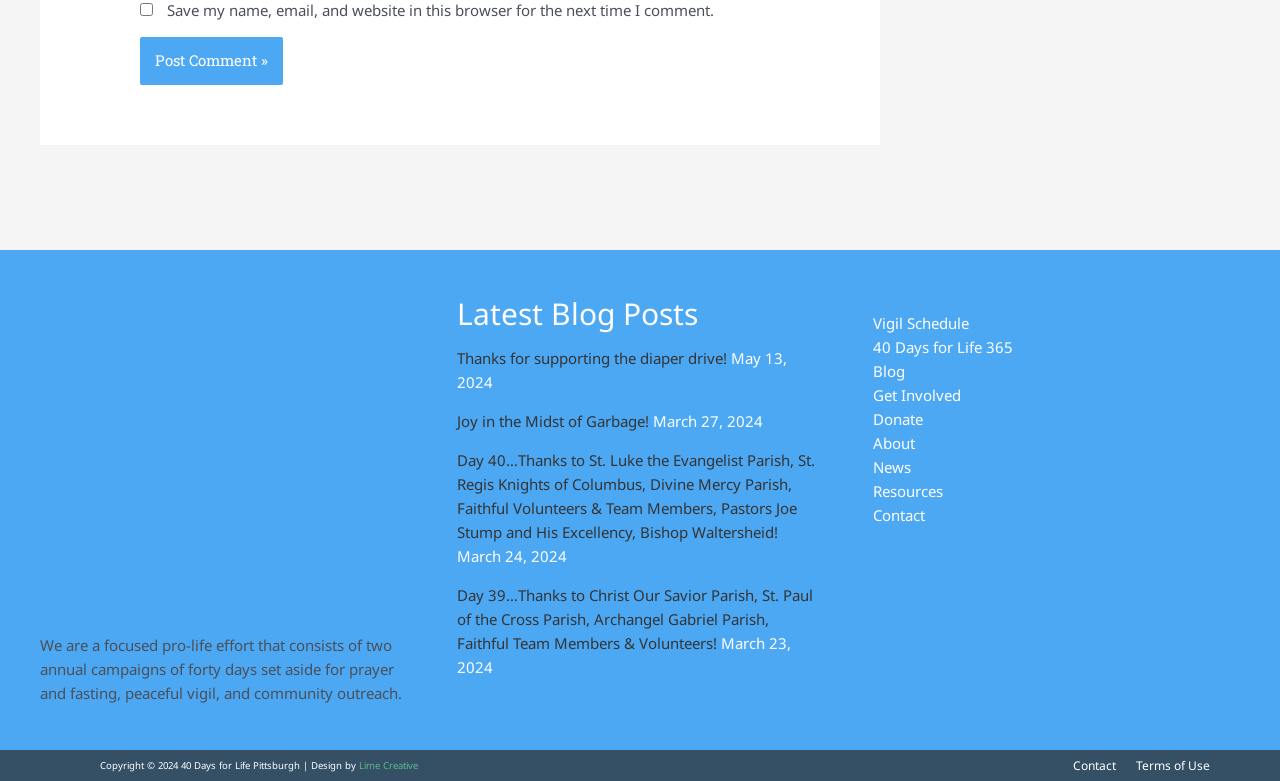What is the name of the organization?
Please provide a comprehensive answer based on the details in the screenshot.

The organization's name is mentioned in the 'Footer Widget 1' section, where it is described as 'a focused pro-life effort that consists of two annual campaigns of forty days set aside for prayer and fasting, peaceful vigil, and community outreach.' The name is also mentioned in the copyright notice at the bottom of the page.